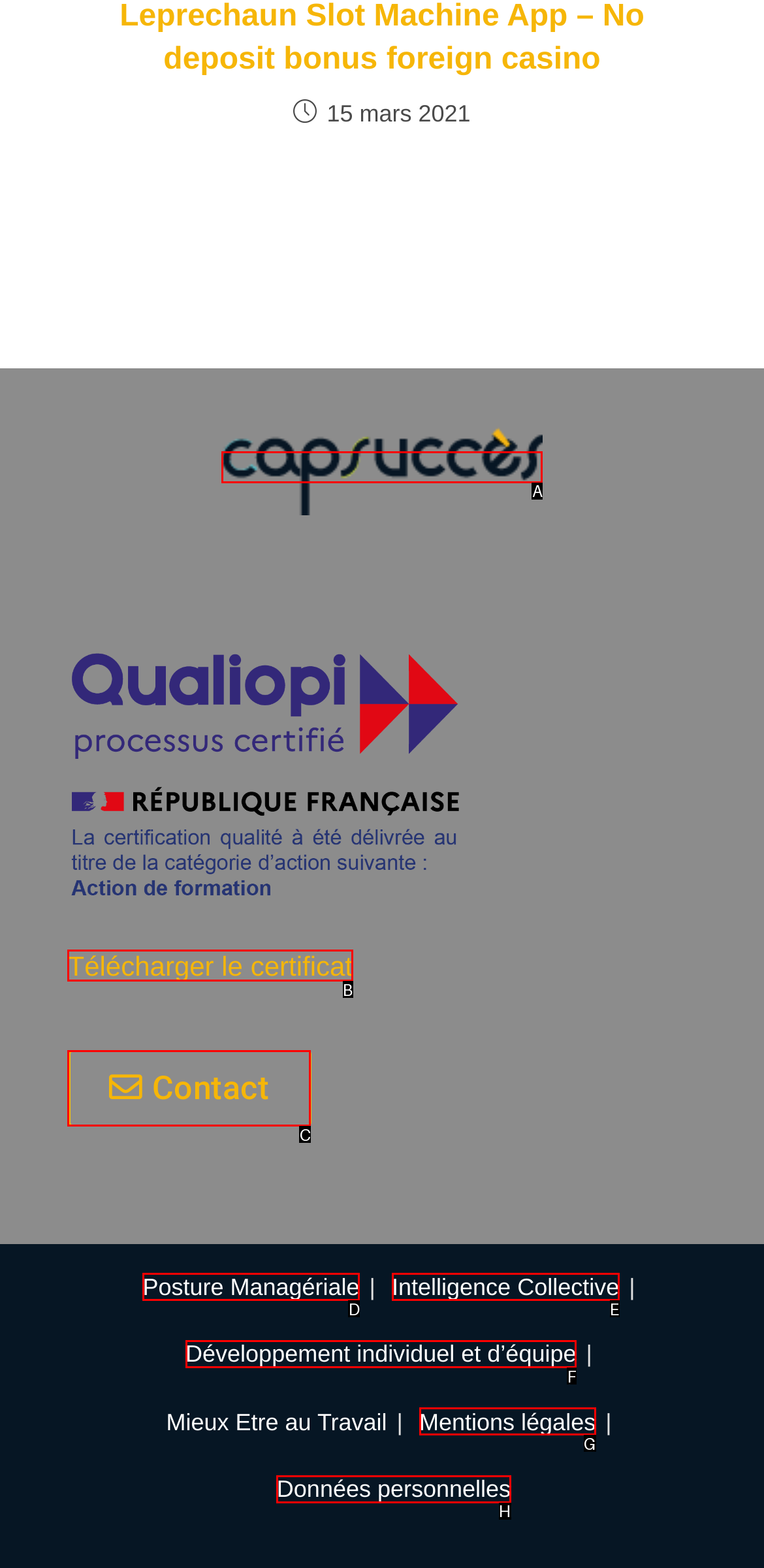Point out the specific HTML element to click to complete this task: Click on Cap Succès Reply with the letter of the chosen option.

A